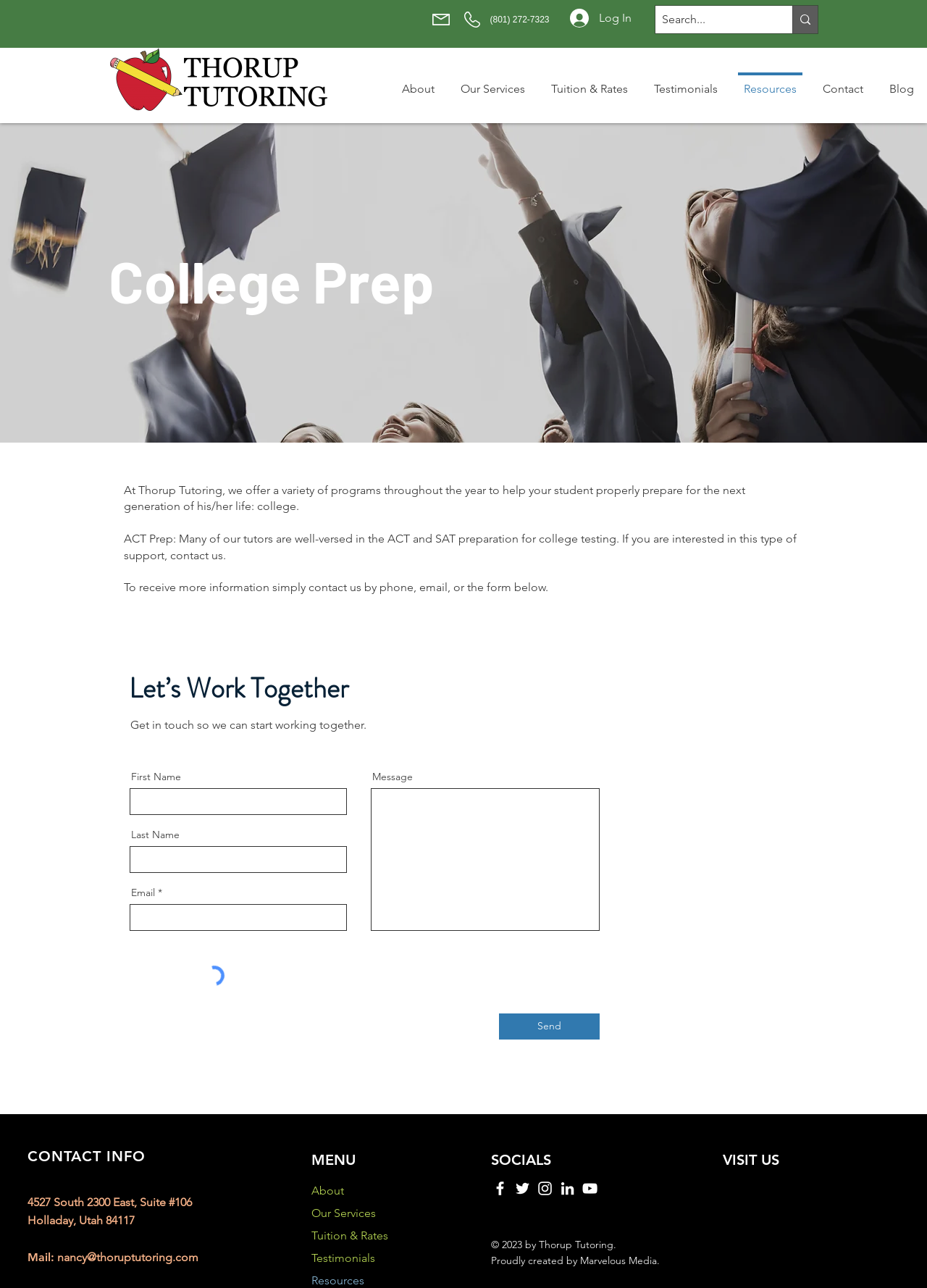Determine the coordinates of the bounding box that should be clicked to complete the instruction: "Click the Log In button". The coordinates should be represented by four float numbers between 0 and 1: [left, top, right, bottom].

[0.604, 0.003, 0.692, 0.025]